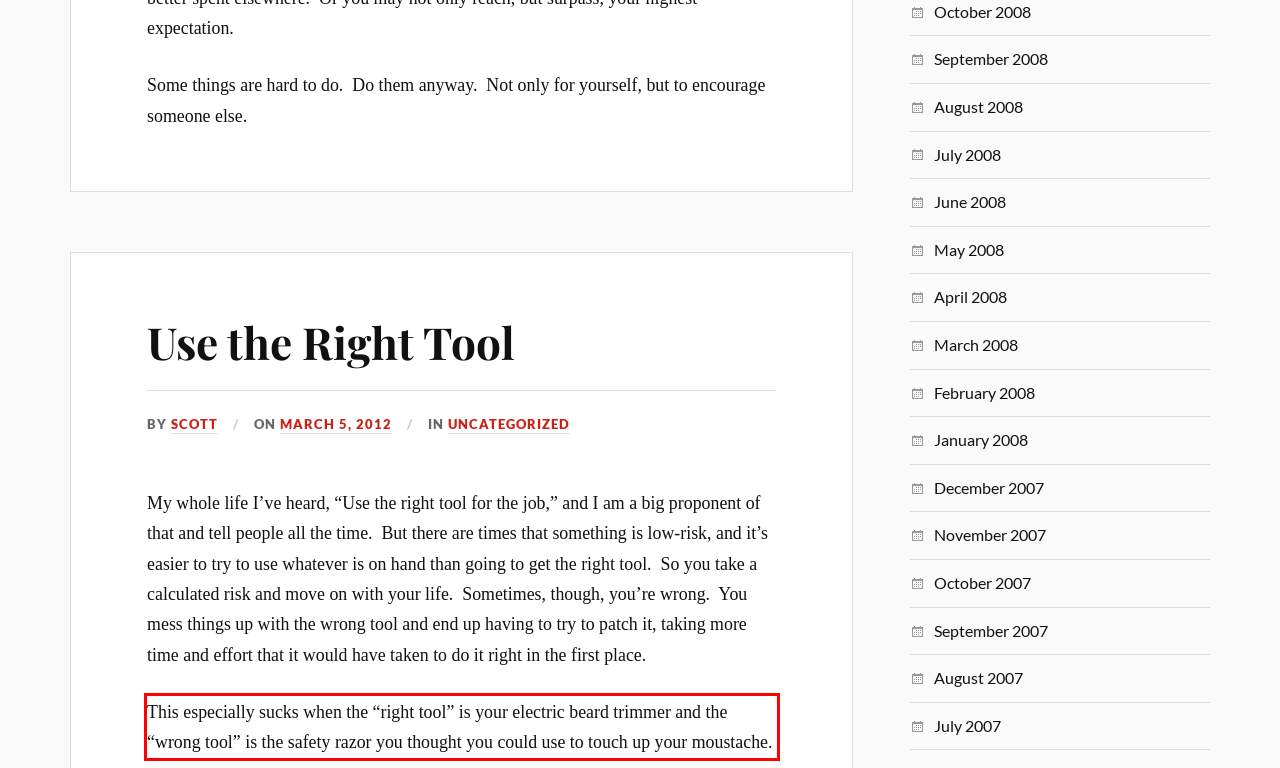Please perform OCR on the text content within the red bounding box that is highlighted in the provided webpage screenshot.

This especially sucks when the “right tool” is your electric beard trimmer and the “wrong tool” is the safety razor you thought you could use to touch up your moustache.